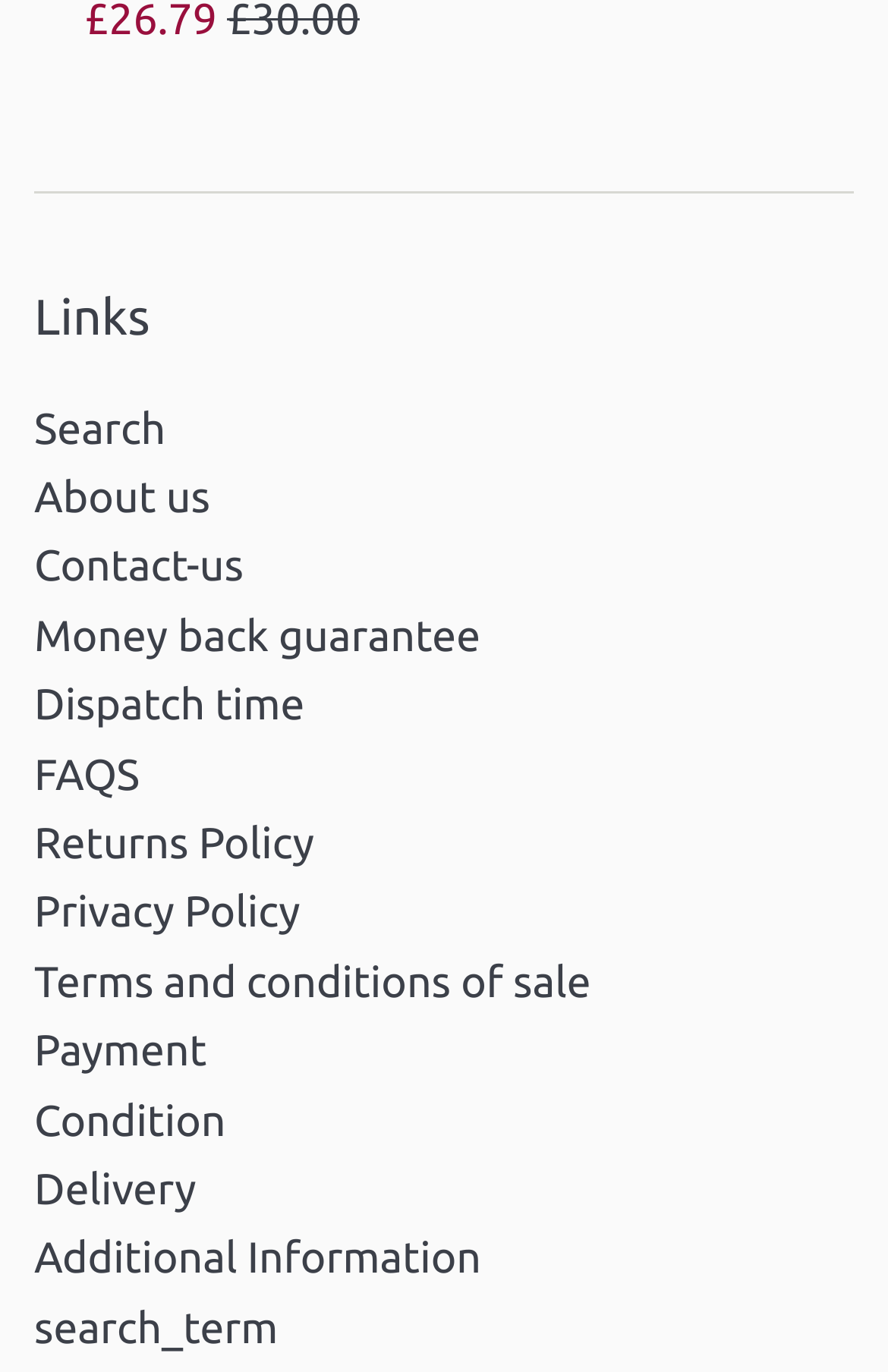Please identify the bounding box coordinates of the element on the webpage that should be clicked to follow this instruction: "Click on Additional Information". The bounding box coordinates should be given as four float numbers between 0 and 1, formatted as [left, top, right, bottom].

[0.038, 0.898, 0.542, 0.935]